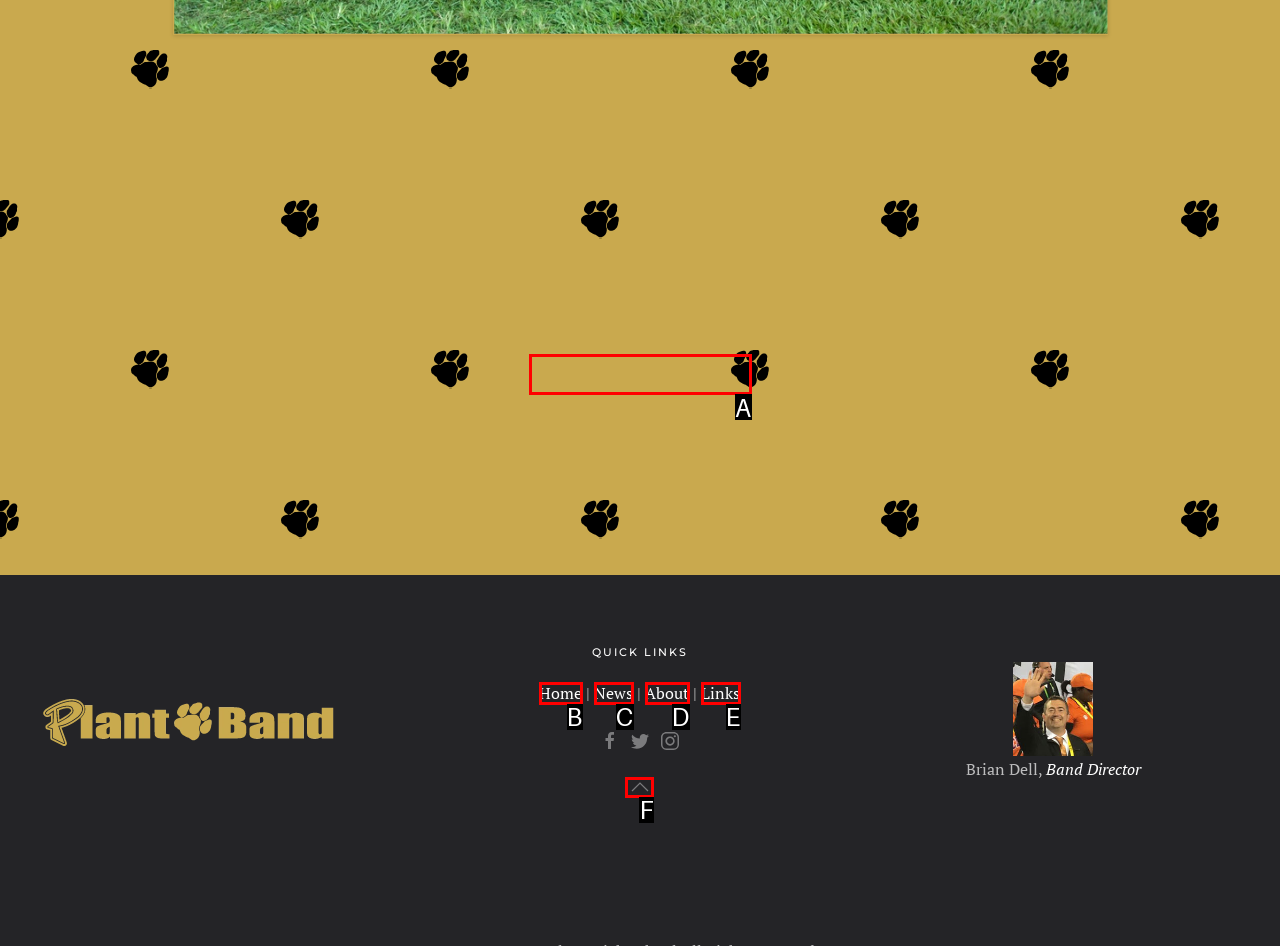Select the option that corresponds to the description: aria-label="Back to top"
Respond with the letter of the matching choice from the options provided.

F